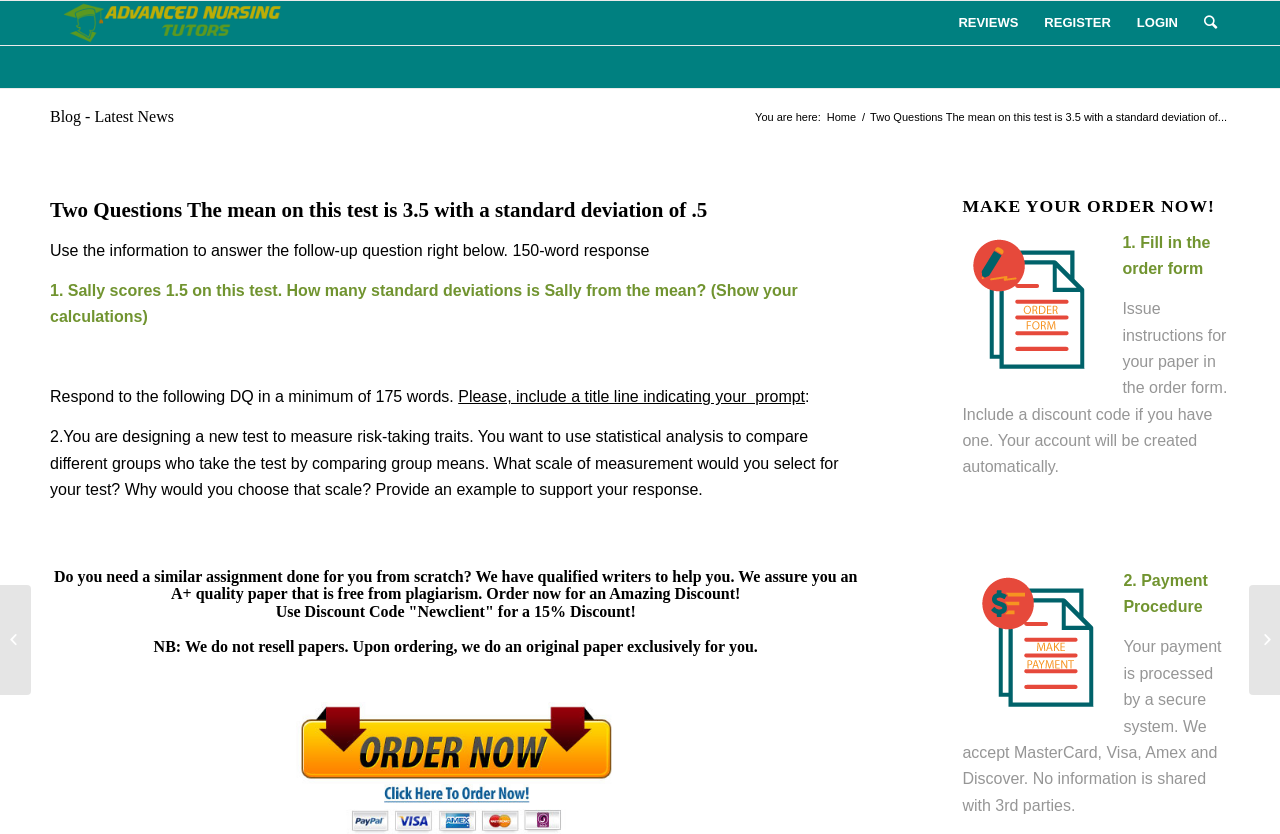Pinpoint the bounding box coordinates of the element you need to click to execute the following instruction: "Click on 'Home'". The bounding box should be represented by four float numbers between 0 and 1, in the format [left, top, right, bottom].

[0.644, 0.132, 0.671, 0.15]